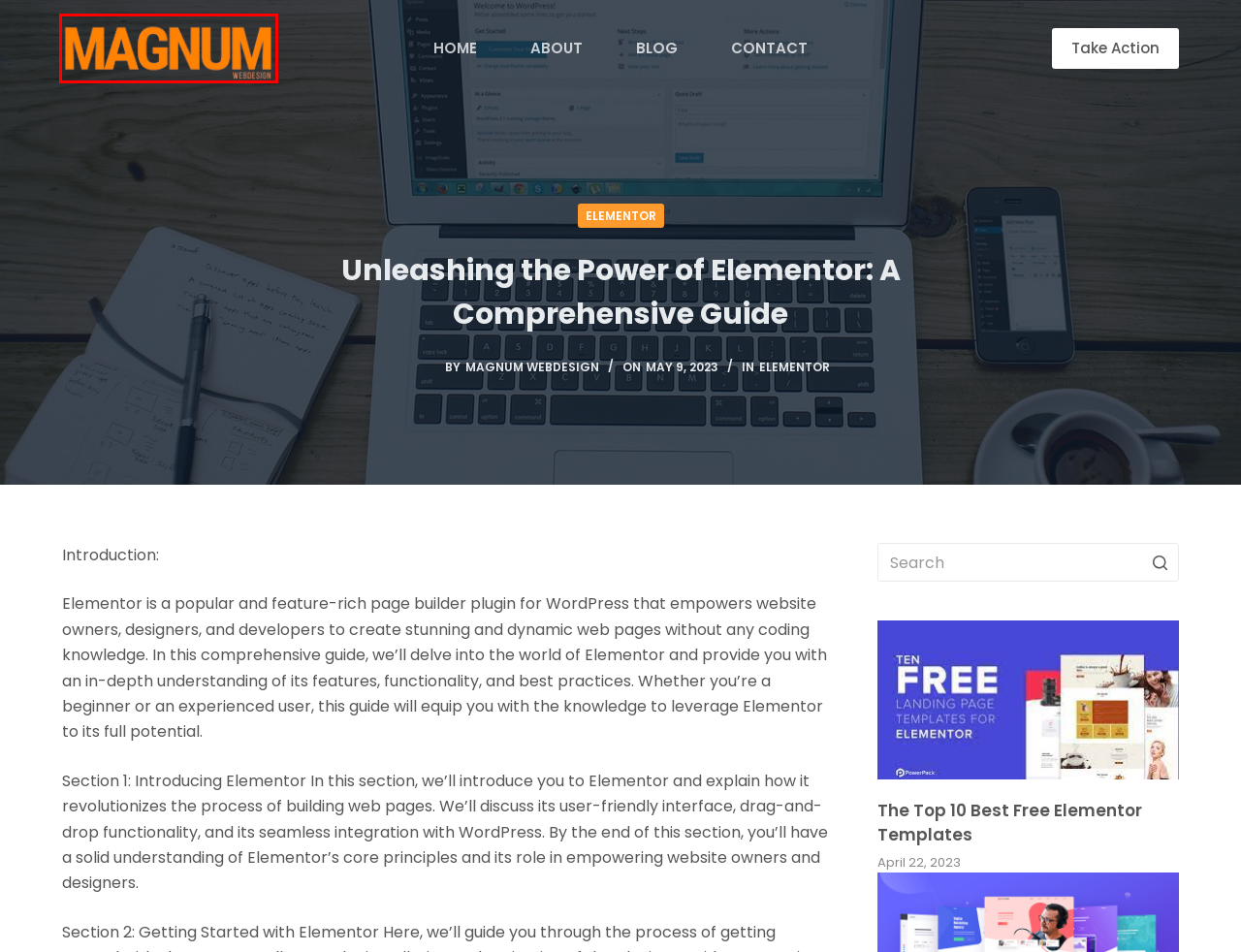You are presented with a screenshot of a webpage containing a red bounding box around an element. Determine which webpage description best describes the new webpage after clicking on the highlighted element. Here are the candidates:
A. MAgnum webDEsign - MAGNUM Webdesign
B. Contact - MAGNUM Webdesign
C. Blog - MAGNUM Webdesign
D. elementor - MAGNUM Webdesign
E. The Top 10 Best Free Elementor Templates - MAGNUM Webdesign
F. About - MAGNUM Webdesign
G. Home - MAGNUM Webdesign
H. Elementor vs Divi: Which WordPress Page Builder is Right for You? - MAGNUM Webdesign

G